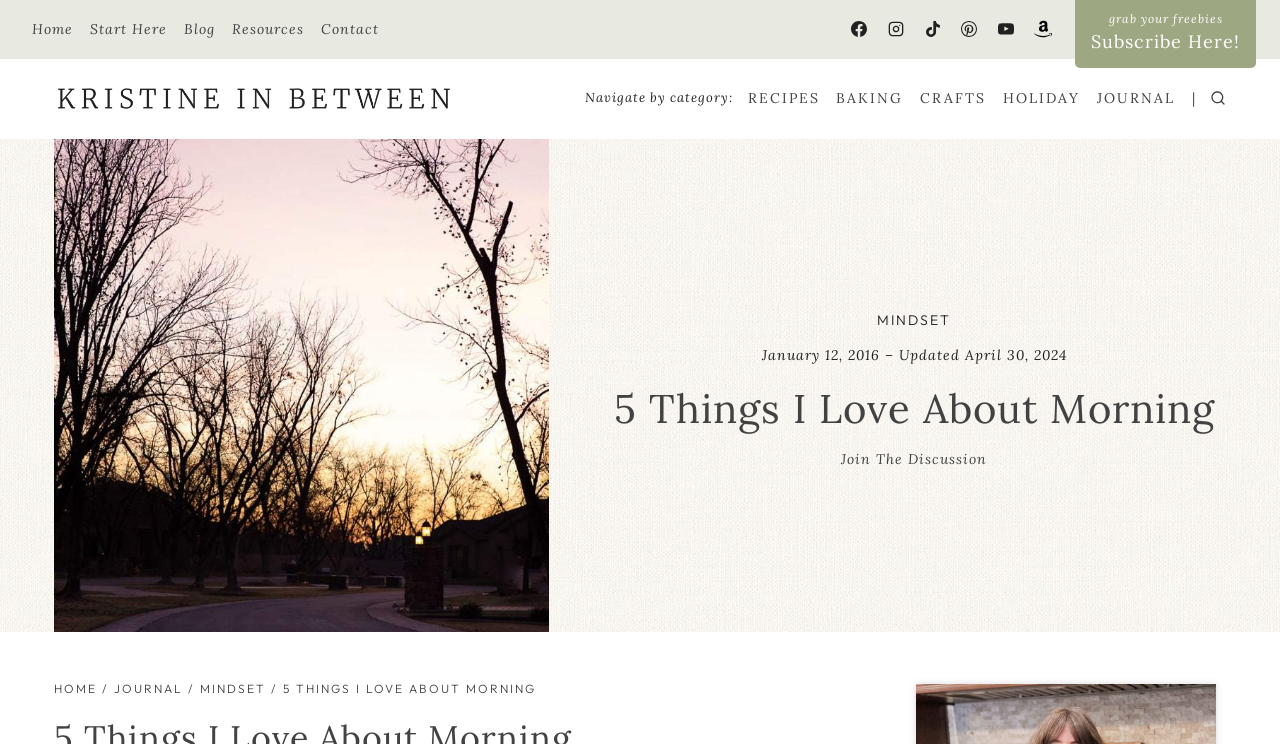Specify the bounding box coordinates of the element's area that should be clicked to execute the given instruction: "View the Facebook page". The coordinates should be four float numbers between 0 and 1, i.e., [left, top, right, bottom].

[0.659, 0.018, 0.684, 0.061]